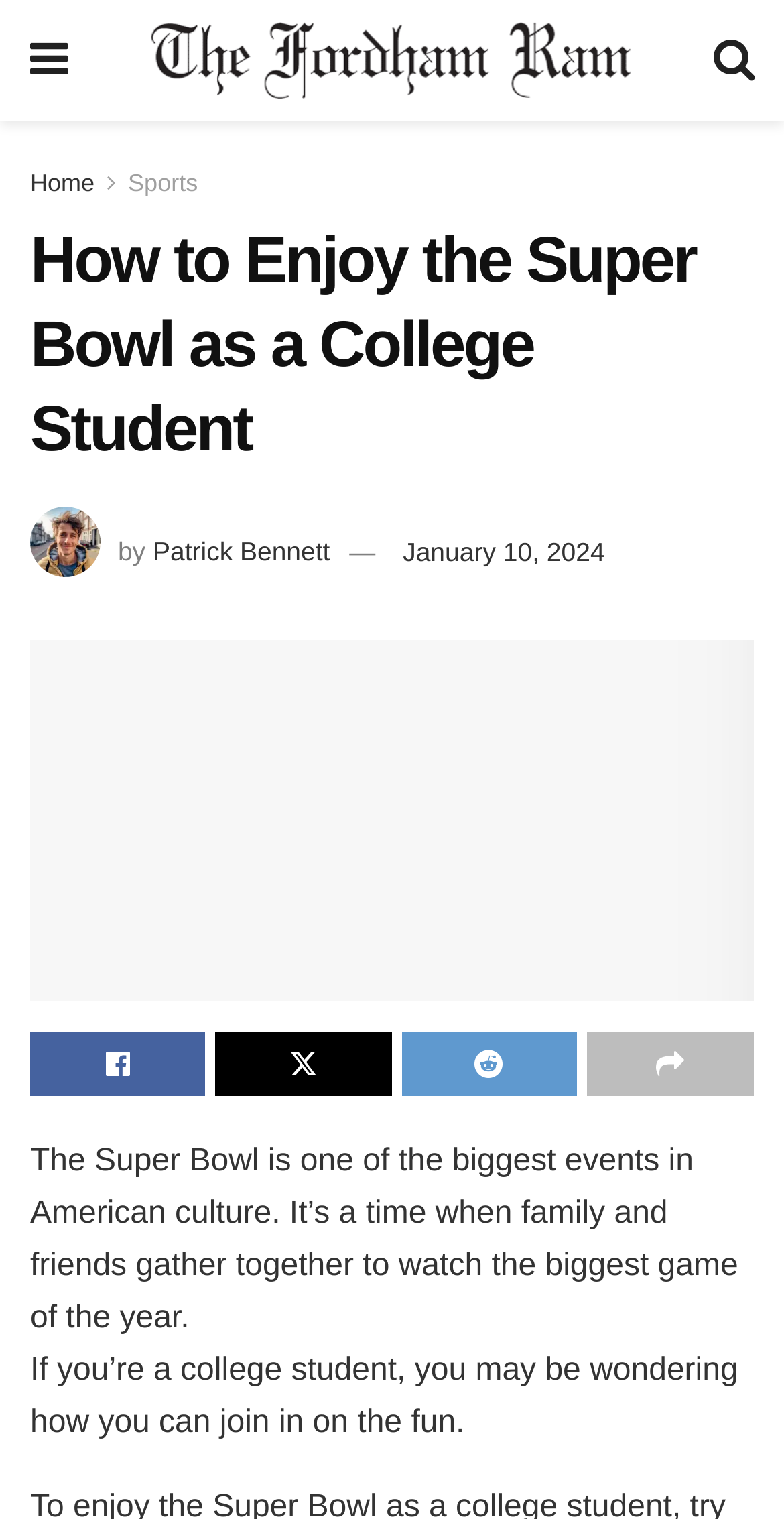What is the author of this article?
Give a detailed and exhaustive answer to the question.

The author of this article can be found by looking at the byline, which is located below the title of the article. The byline says 'by' followed by the author's name, which is Patrick Bennett.